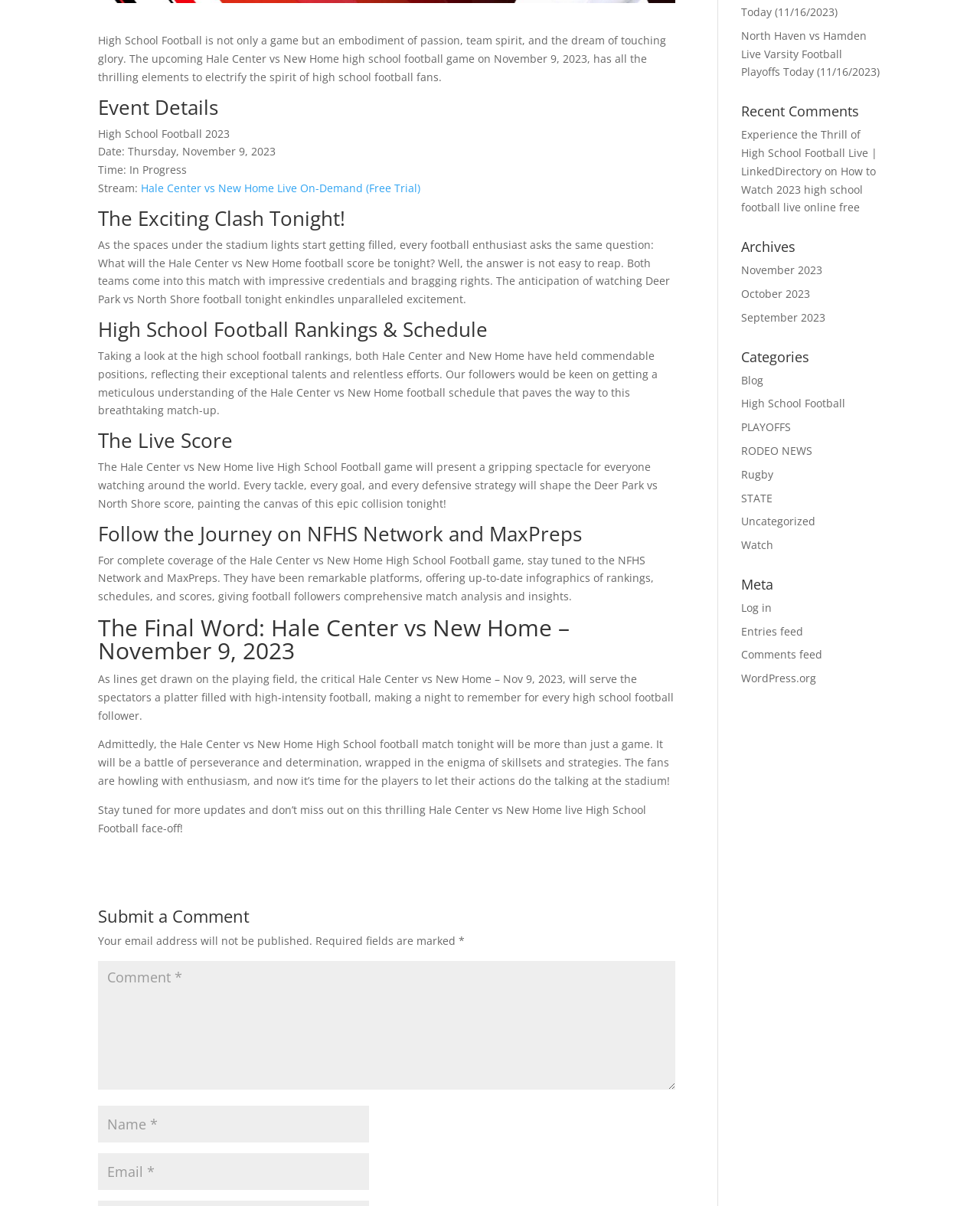Please provide the bounding box coordinates for the UI element as described: "input value="Name *" name="author"". The coordinates must be four floats between 0 and 1, represented as [left, top, right, bottom].

[0.1, 0.917, 0.377, 0.947]